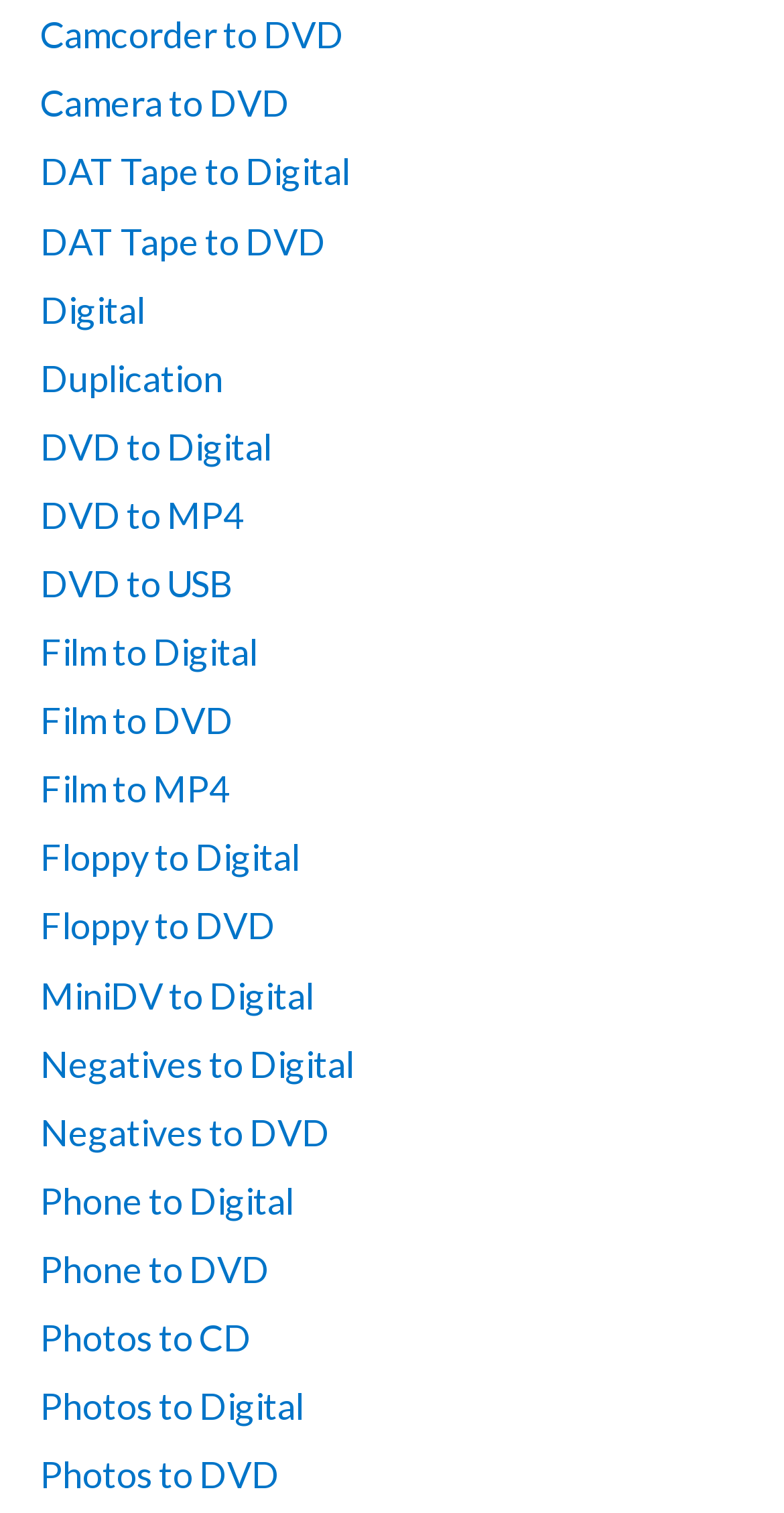Pinpoint the bounding box coordinates of the clickable area needed to execute the instruction: "Transfer DAT tape to digital". The coordinates should be specified as four float numbers between 0 and 1, i.e., [left, top, right, bottom].

[0.051, 0.099, 0.446, 0.128]